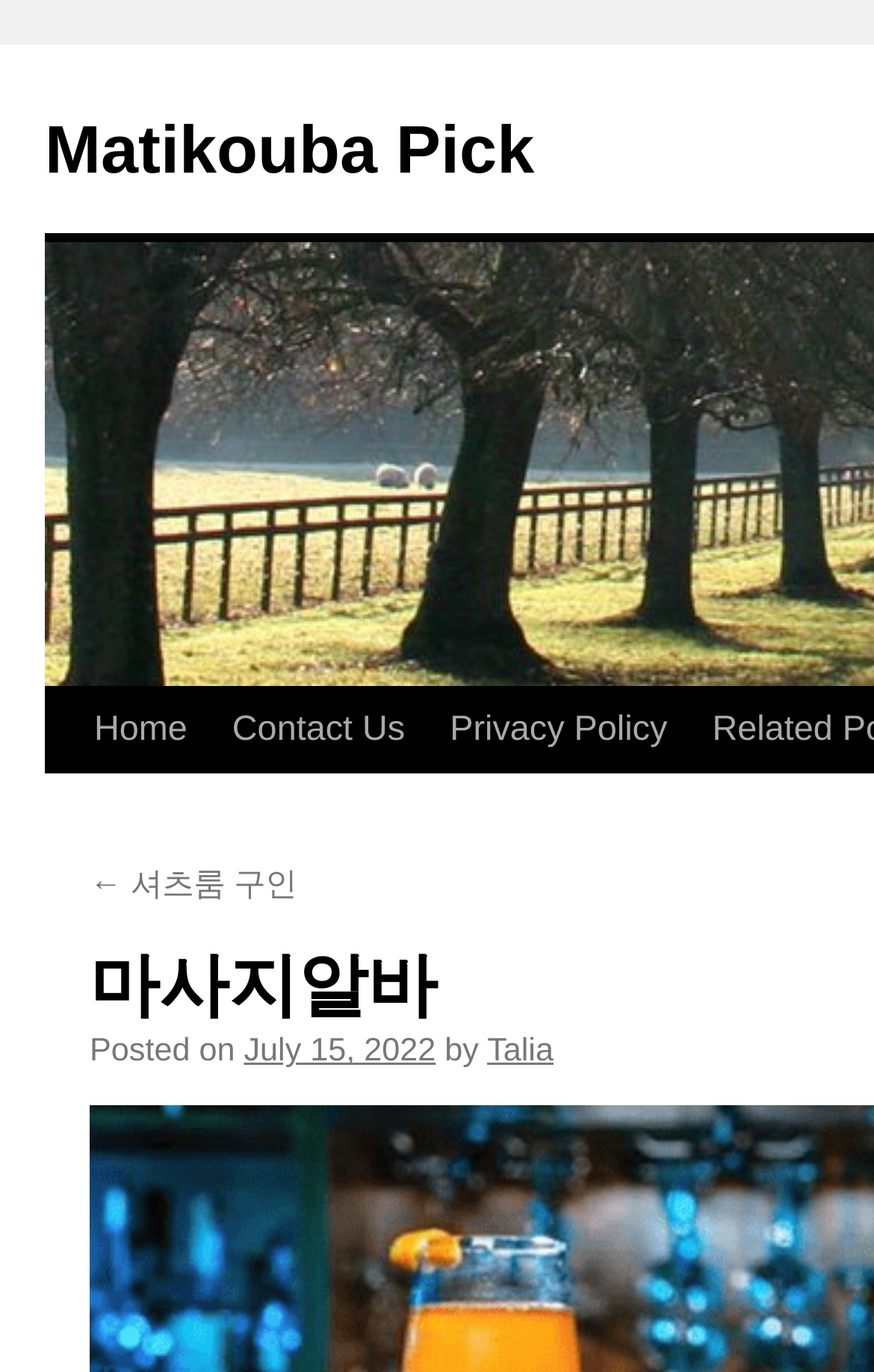What is the previous page link?
Answer the question with detailed information derived from the image.

I found the answer by looking at the link element with the arrow symbol '←' and the text '셔츠룸 구인', which indicates the previous page link.